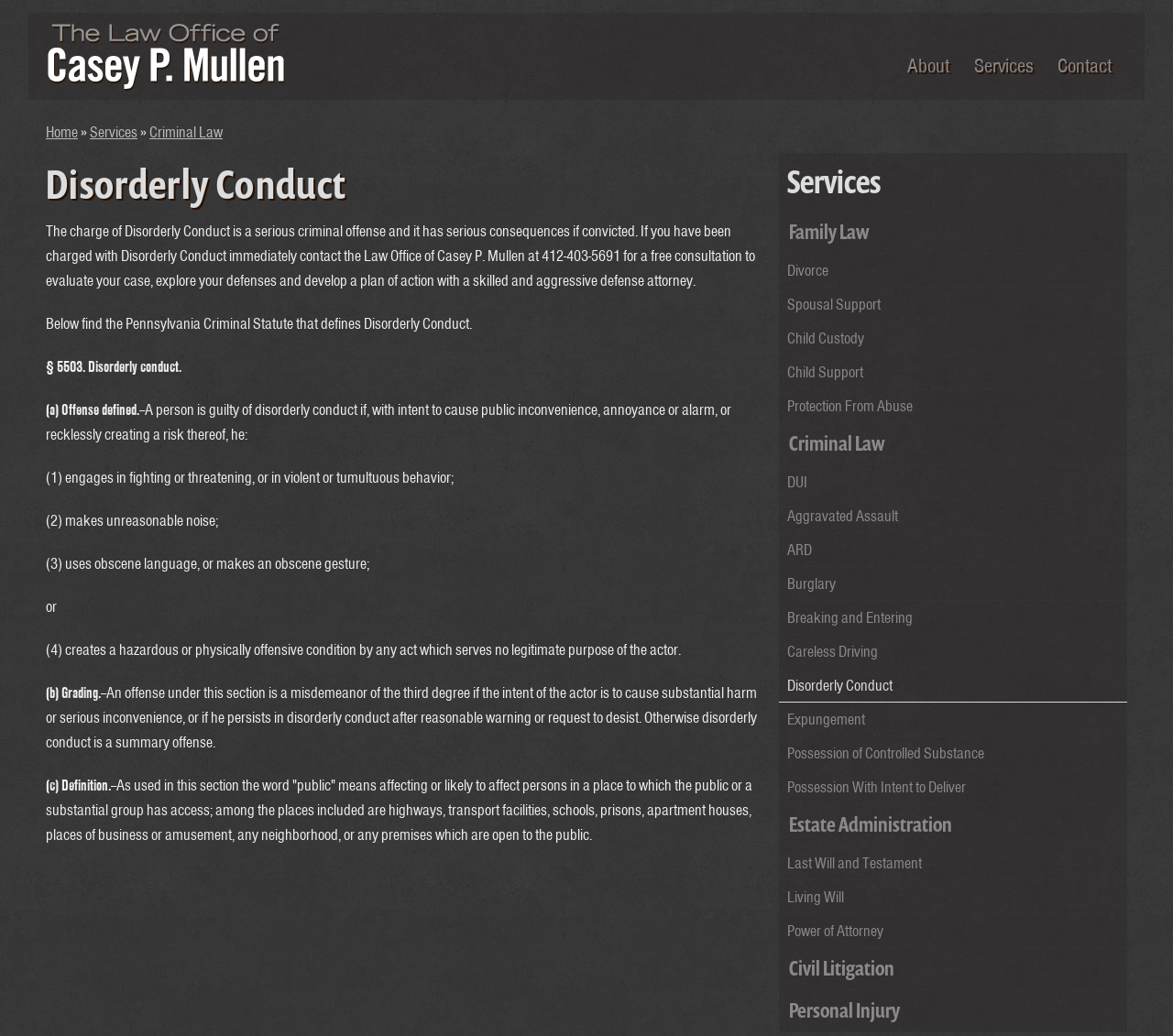Bounding box coordinates are specified in the format (top-left x, top-left y, bottom-right x, bottom-right y). All values are floating point numbers bounded between 0 and 1. Please provide the bounding box coordinate of the region this sentence describes: Possession of Controlled Substance

[0.664, 0.711, 0.961, 0.744]